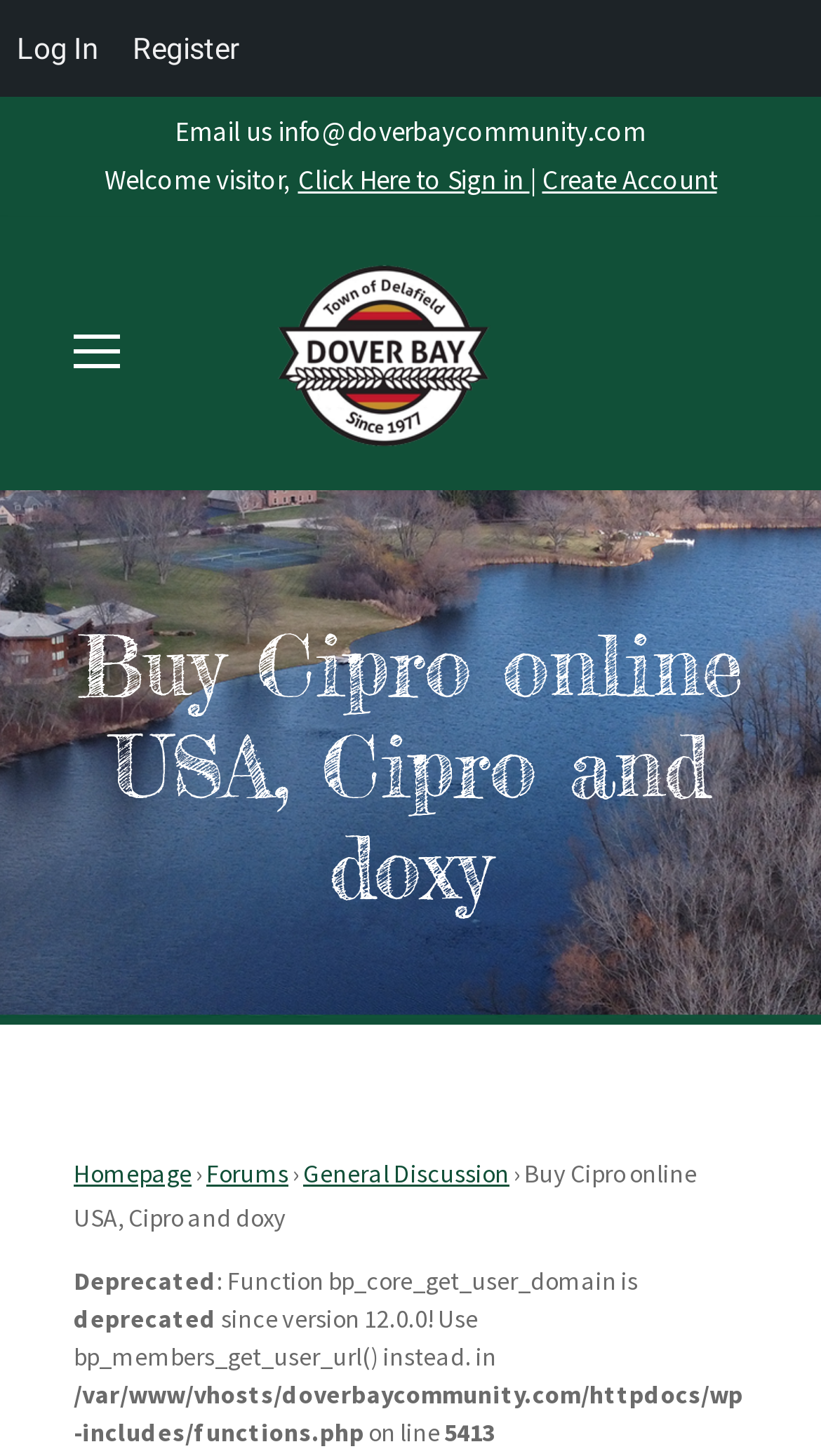From the image, can you give a detailed response to the question below:
What is the email address to contact?

The email address can be found at the top of the webpage, in the static text element 'Email us info@doverbaycommunity.com'.